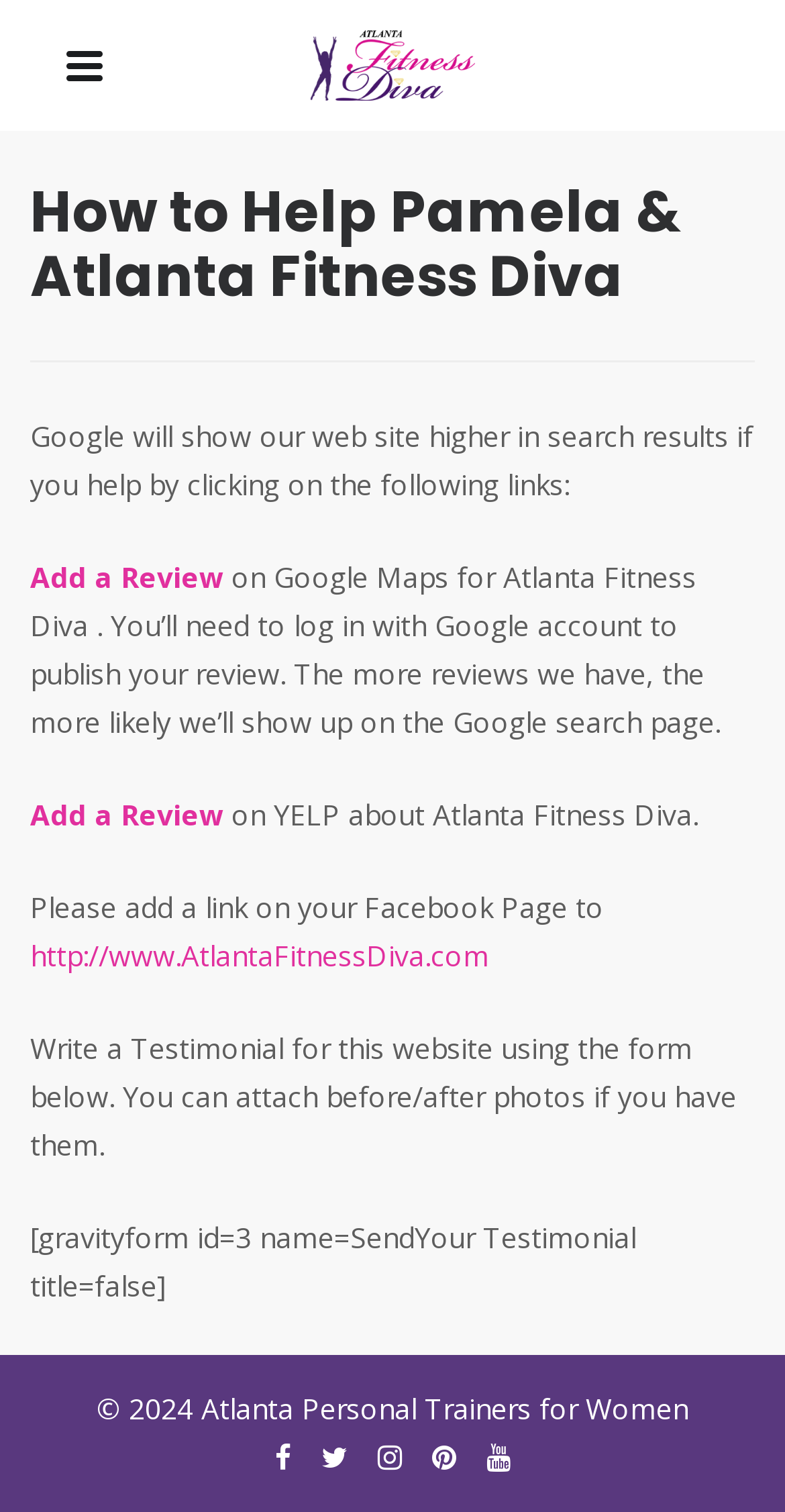What is required to publish a review on Google Maps?
Answer with a single word or phrase by referring to the visual content.

Google account